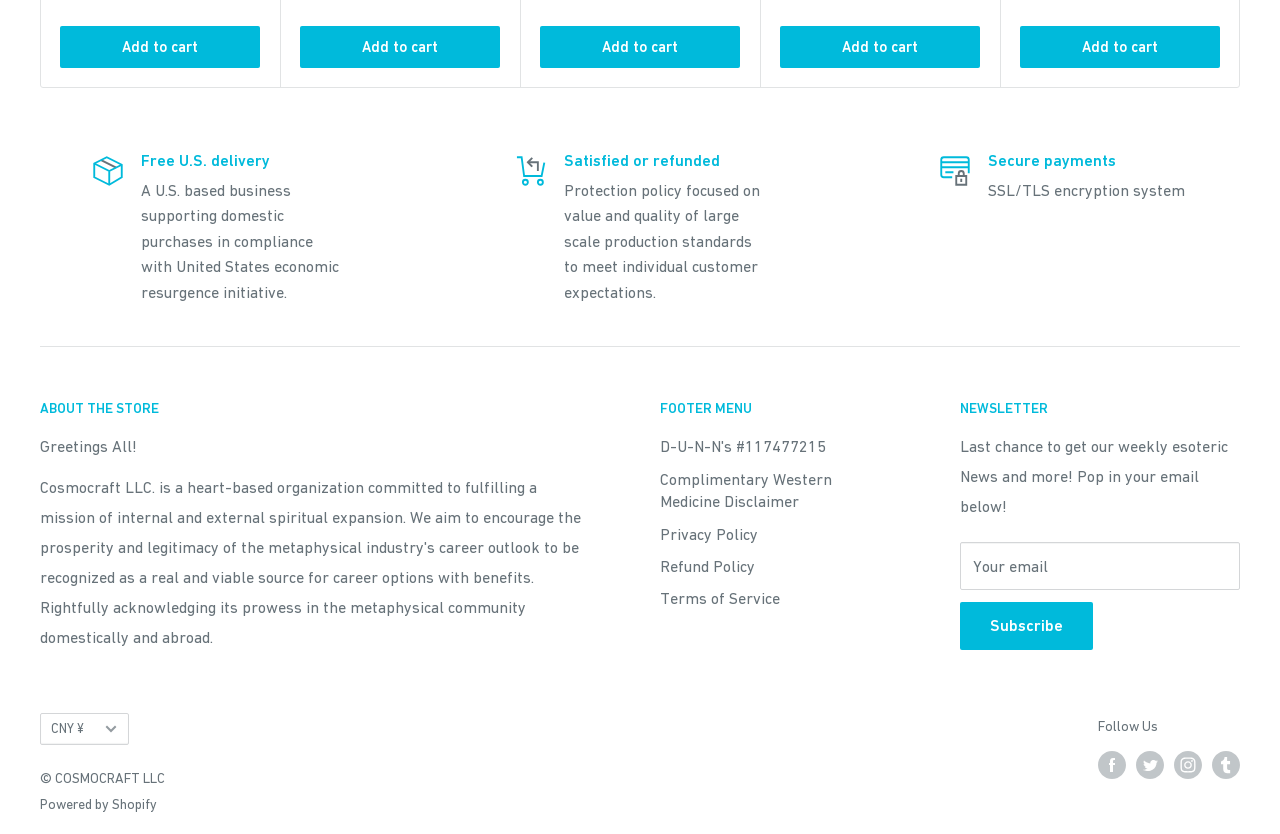Provide a one-word or short-phrase answer to the question:
What is the text above the 'ABOUT THE STORE' button?

Greetings All!